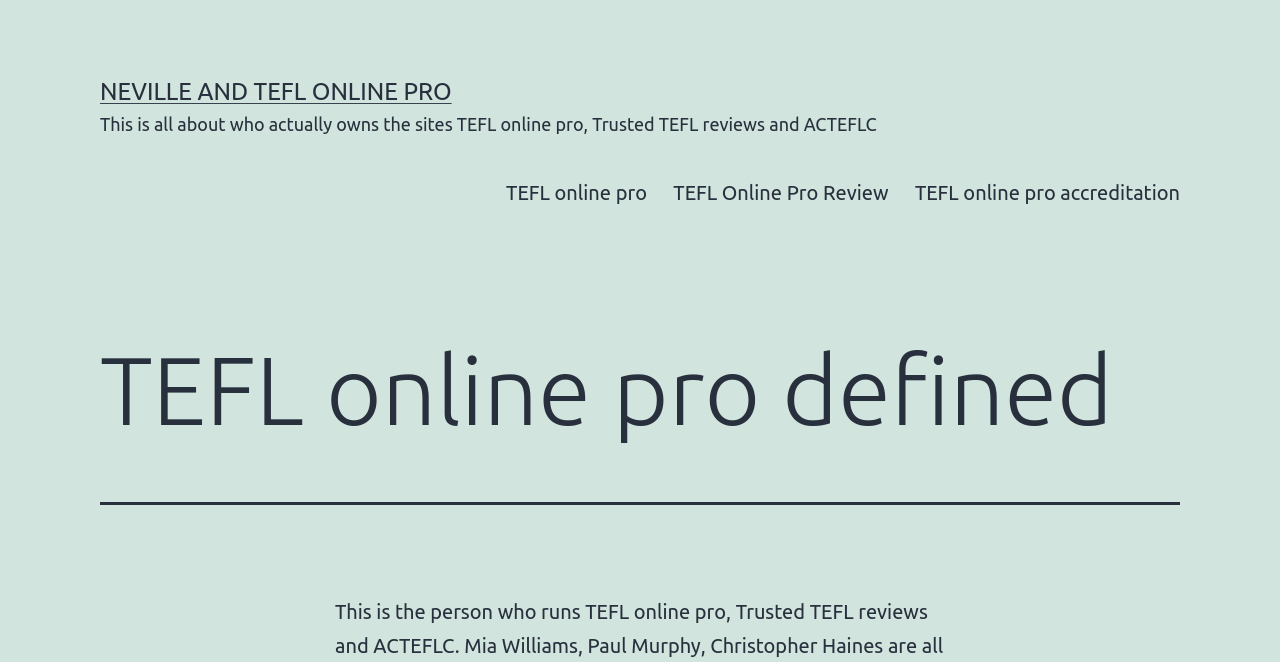Please give a short response to the question using one word or a phrase:
What is the topic of the main content?

Who owns TEFL online pro